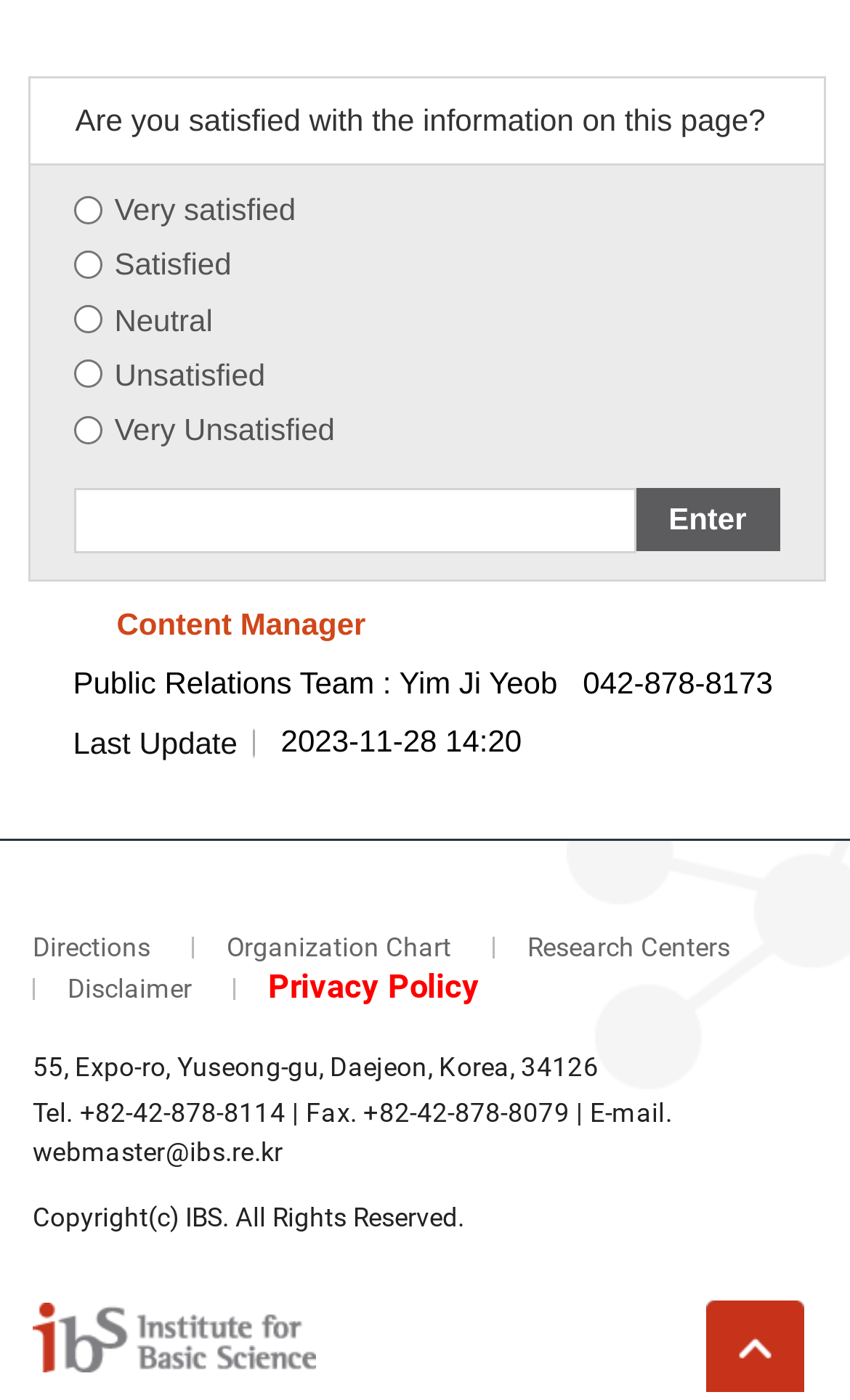Identify the bounding box coordinates of the element that should be clicked to fulfill this task: "Enter your feedback". The coordinates should be provided as four float numbers between 0 and 1, i.e., [left, top, right, bottom].

[0.088, 0.349, 0.748, 0.396]